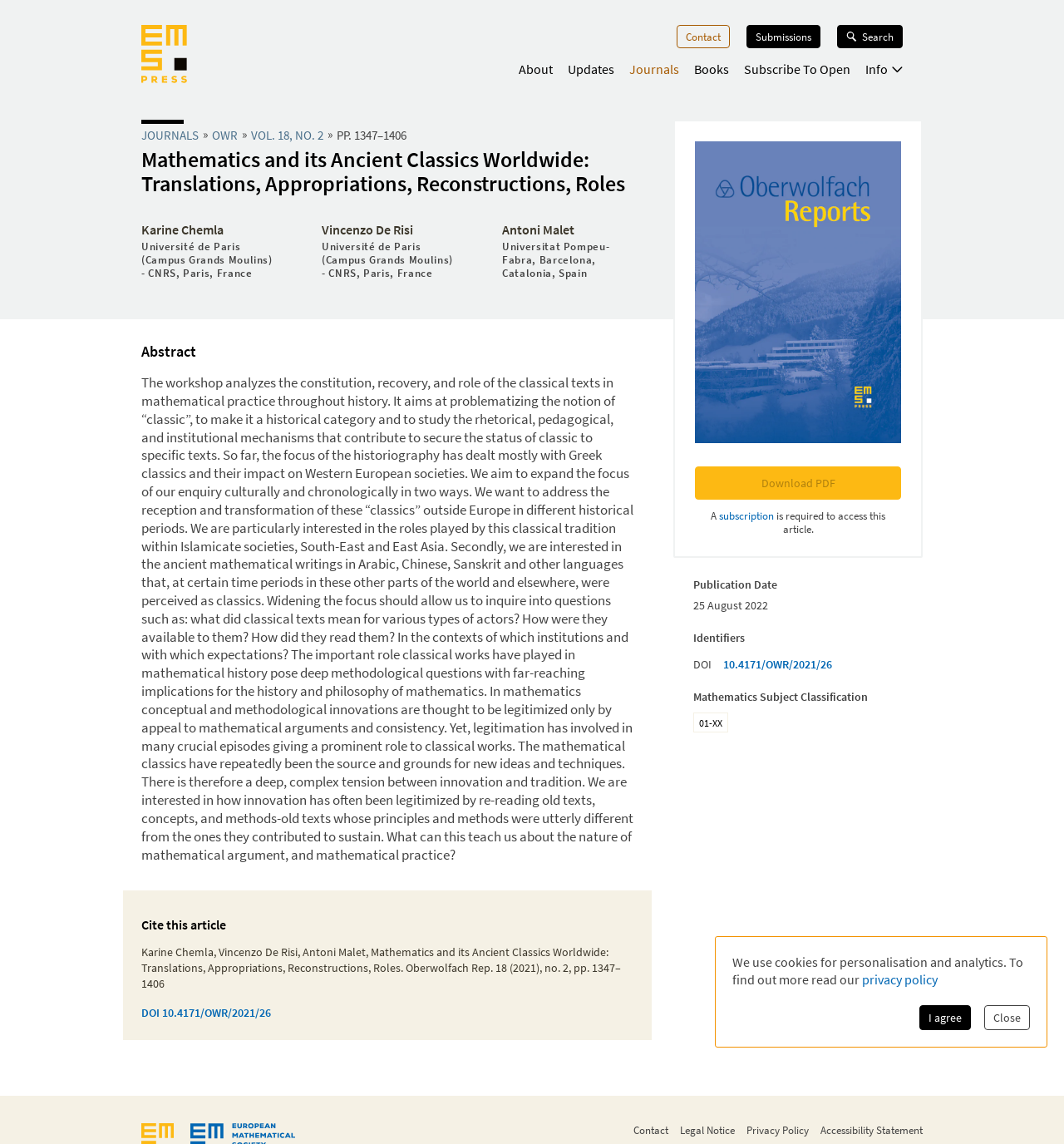Locate the bounding box coordinates of the region to be clicked to comply with the following instruction: "Cite this article". The coordinates must be four float numbers between 0 and 1, in the form [left, top, right, bottom].

[0.133, 0.802, 0.595, 0.815]